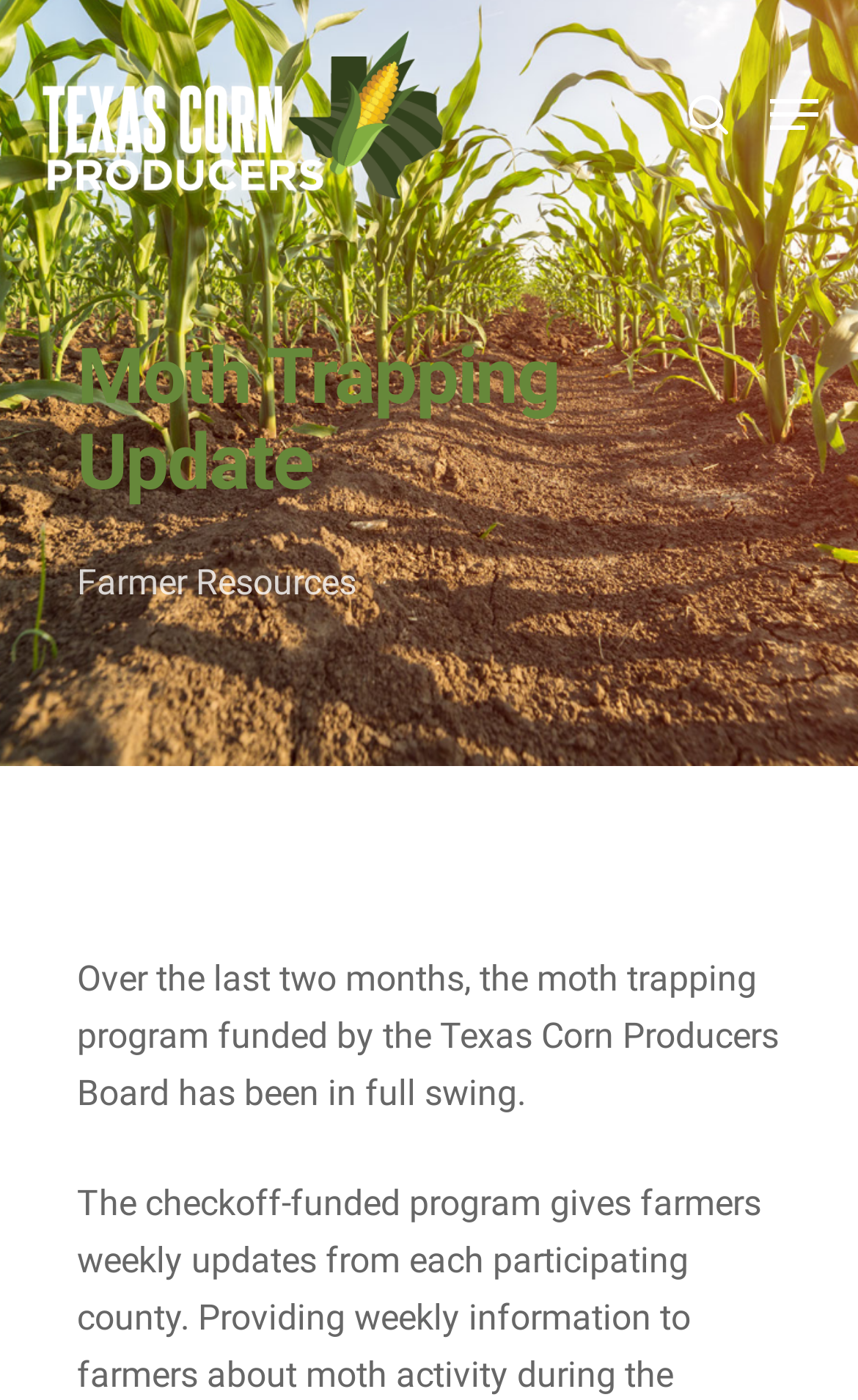Using the given element description, provide the bounding box coordinates (top-left x, top-left y, bottom-right x, bottom-right y) for the corresponding UI element in the screenshot: alt="Texas Corn Producers"

[0.046, 0.019, 0.521, 0.145]